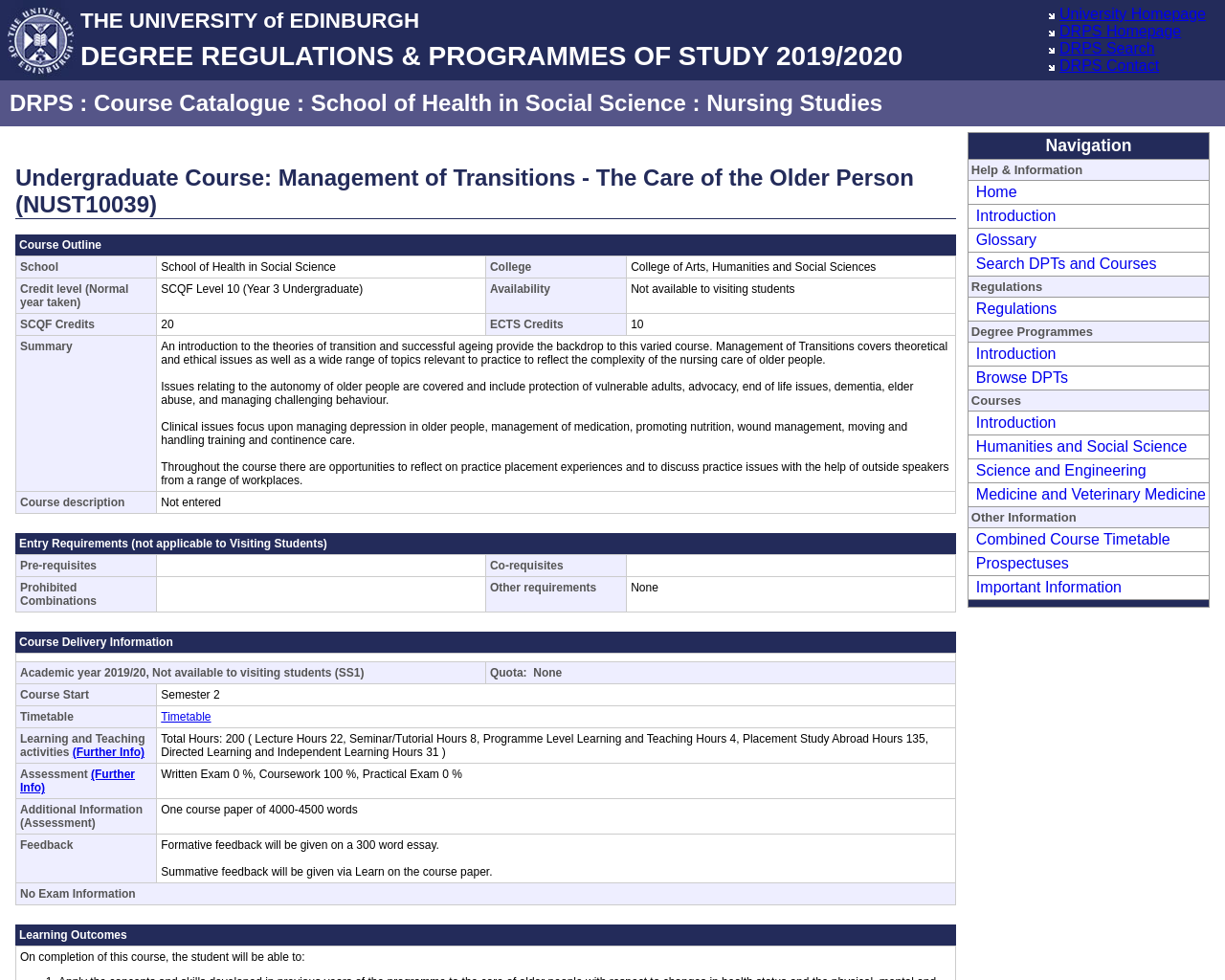Please provide a short answer using a single word or phrase for the question:
What is the topic of the course that covers theoretical and ethical issues?

Management of Transitions